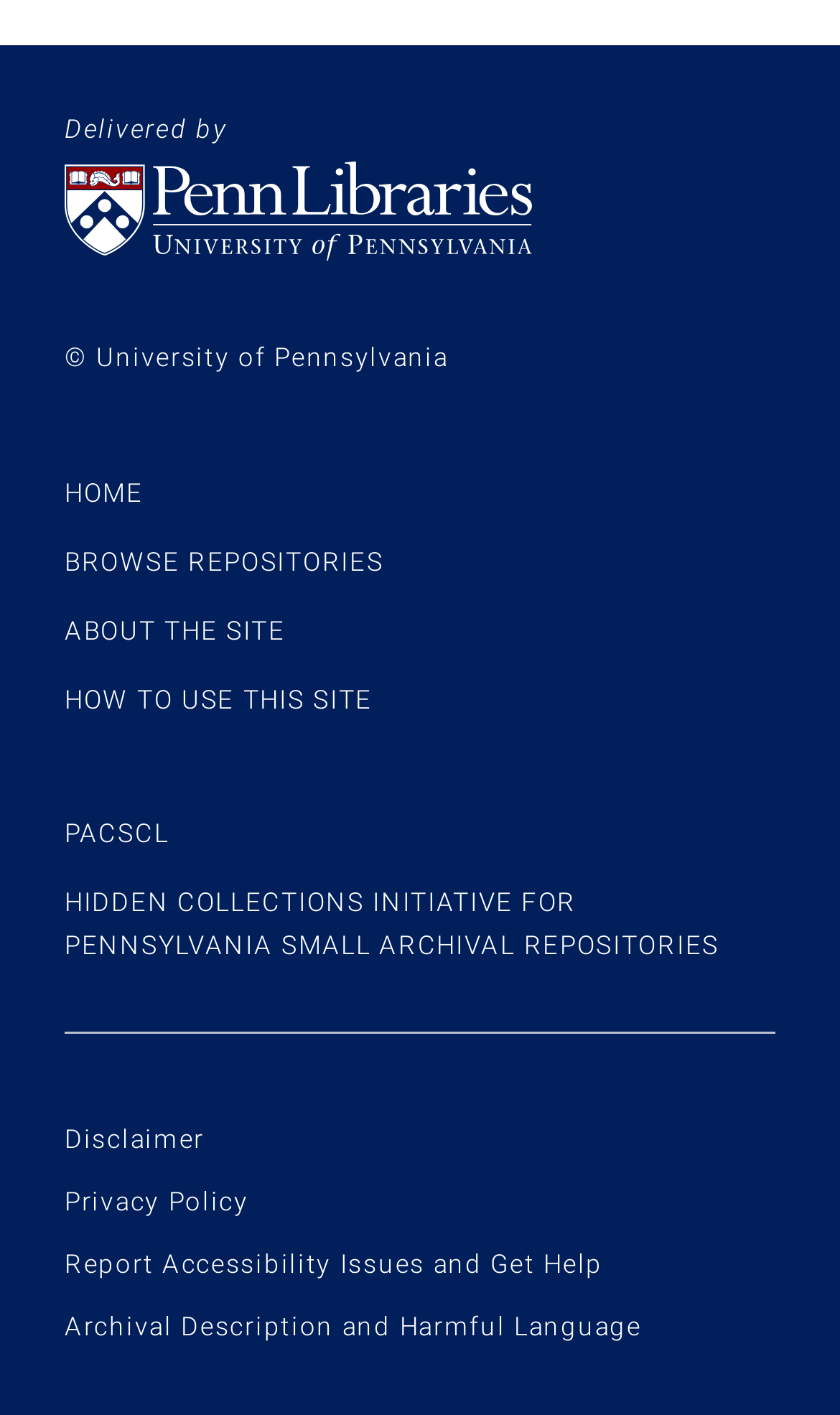Respond to the question below with a concise word or phrase:
How many policy links are there?

4